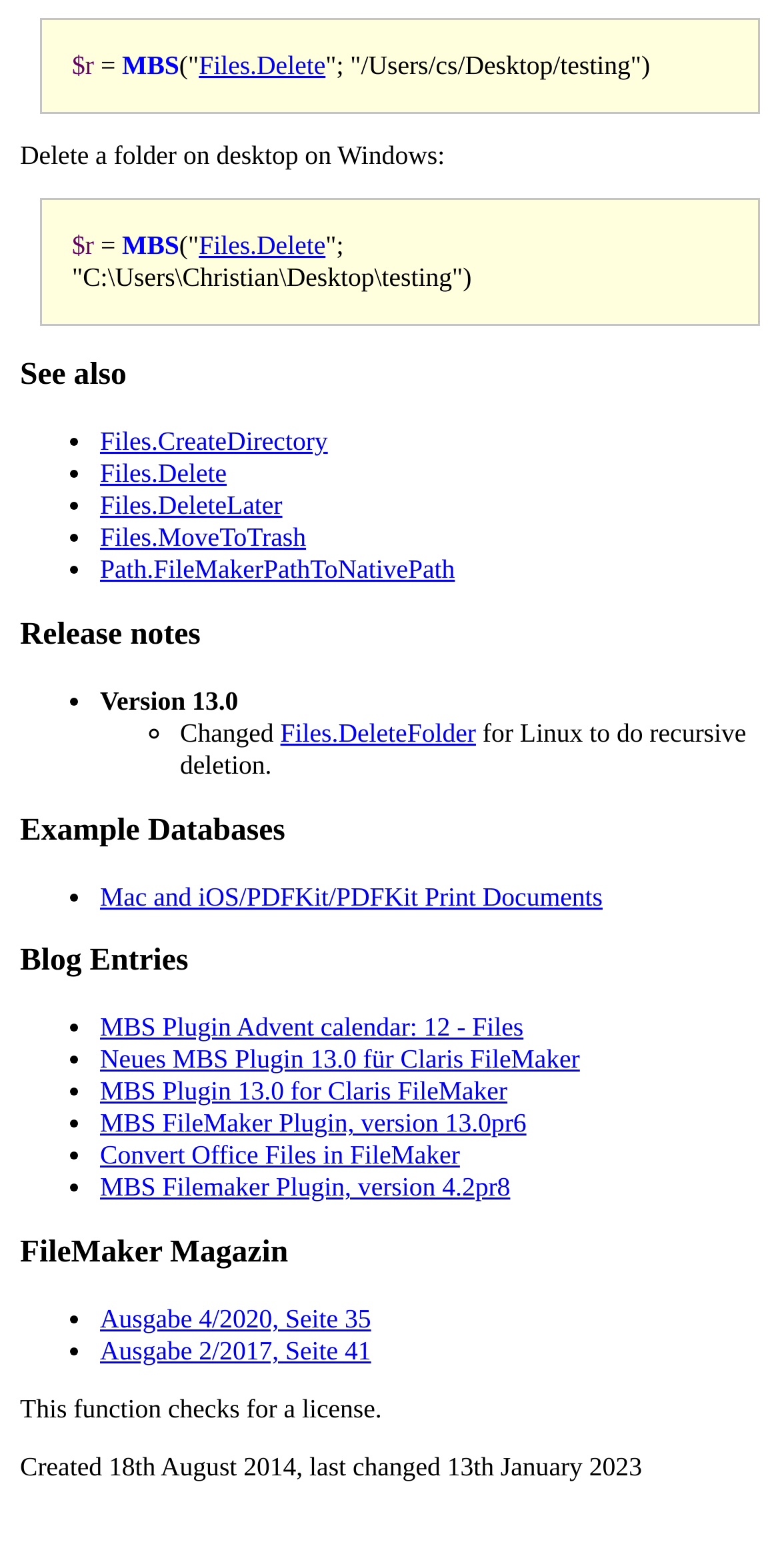Determine the coordinates of the bounding box that should be clicked to complete the instruction: "Click Files.CreateDirectory link". The coordinates should be represented by four float numbers between 0 and 1: [left, top, right, bottom].

[0.128, 0.272, 0.42, 0.291]